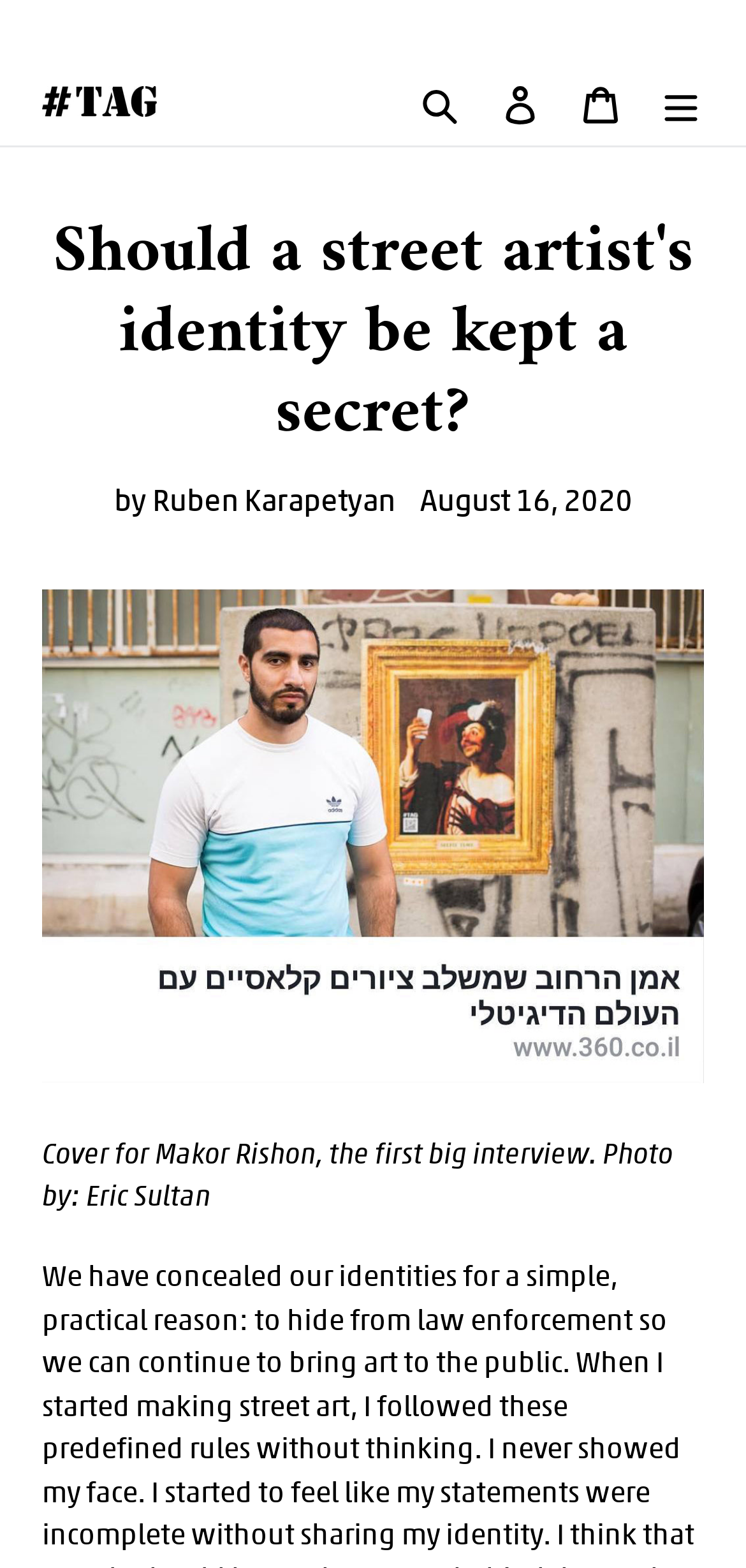Provide a short answer to the following question with just one word or phrase: Who took the photo?

Eric Sultan